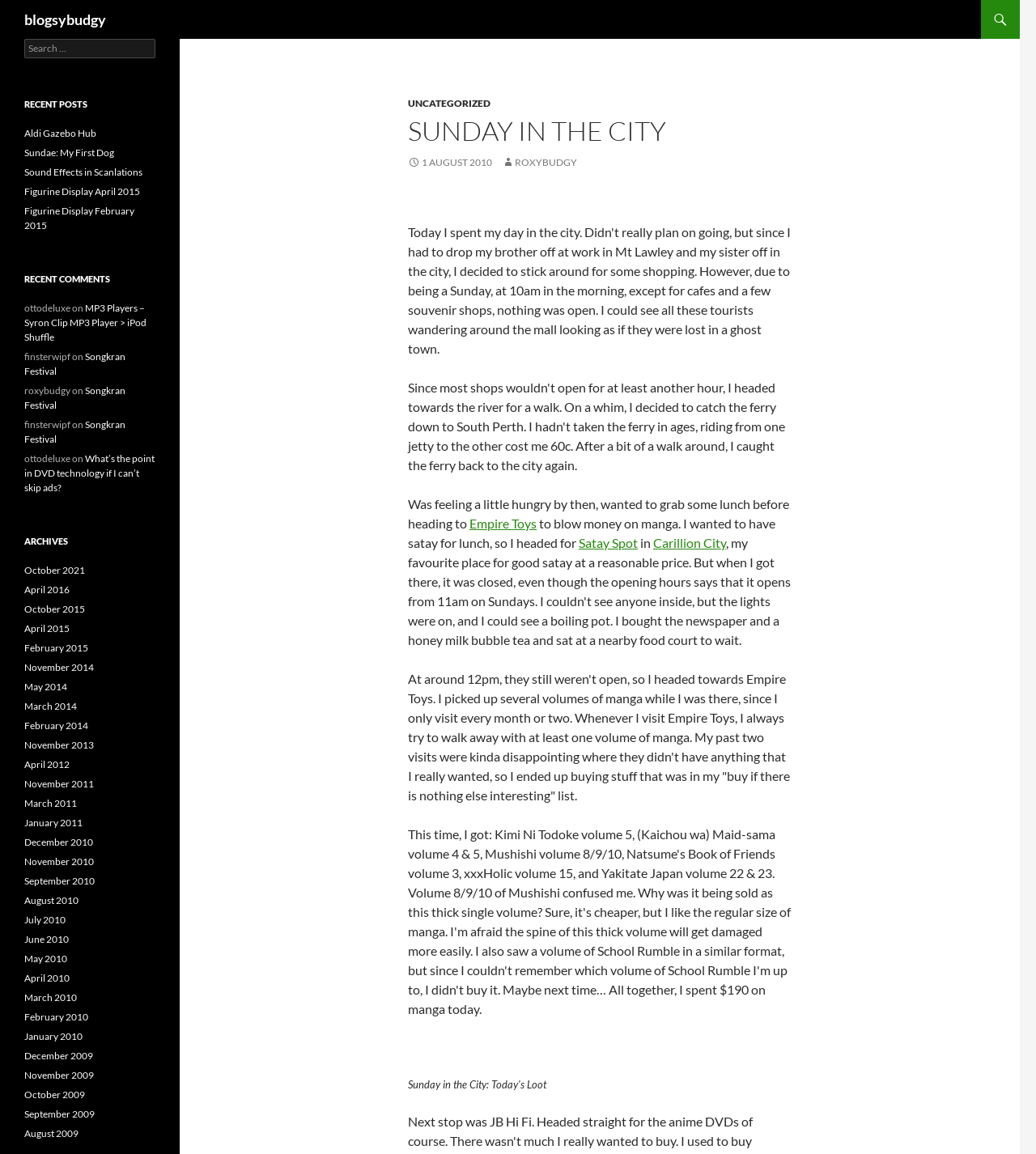Pinpoint the bounding box coordinates of the clickable element needed to complete the instruction: "Go to Empire Toys". The coordinates should be provided as four float numbers between 0 and 1: [left, top, right, bottom].

[0.453, 0.447, 0.518, 0.46]